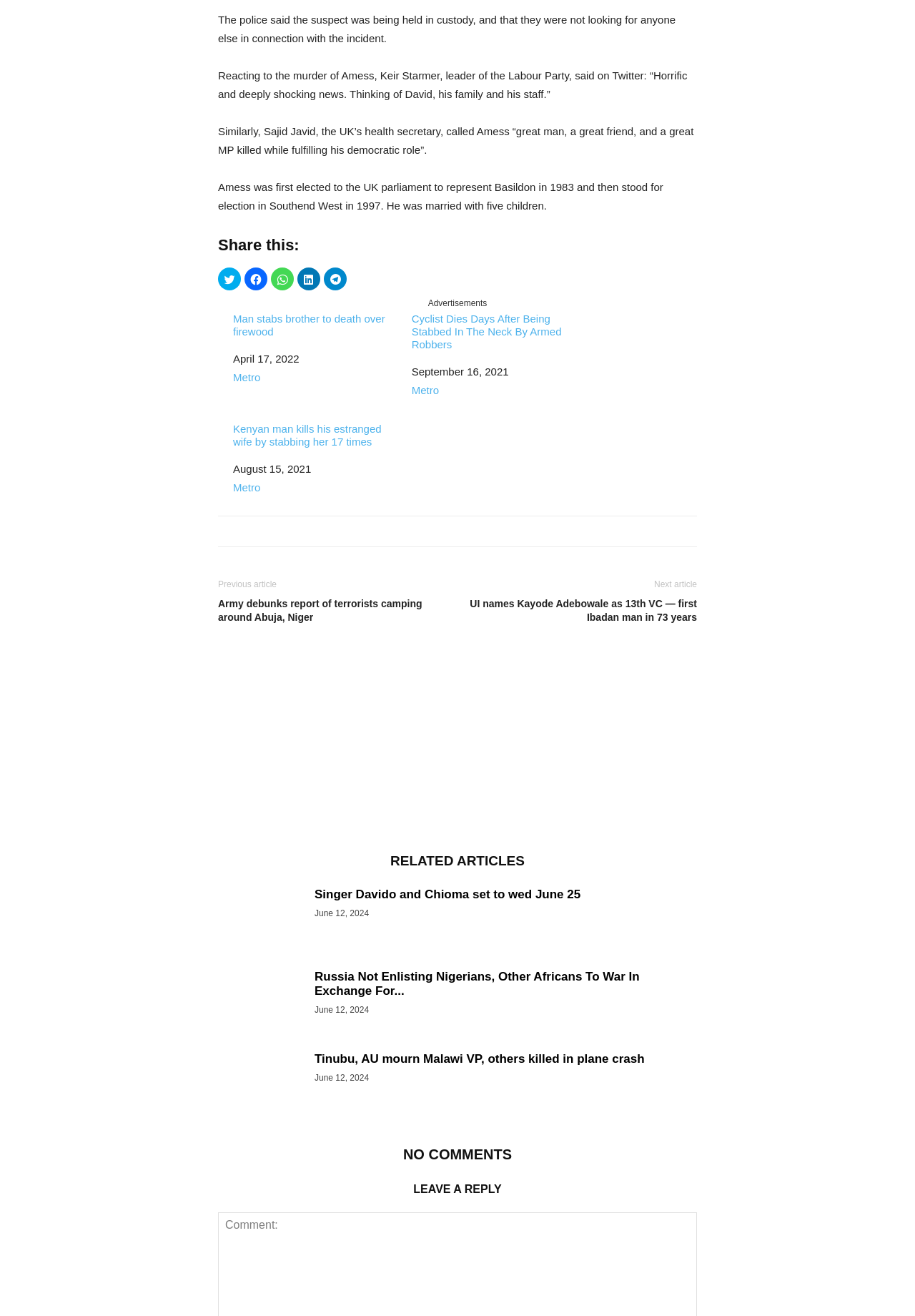Identify the bounding box coordinates for the element you need to click to achieve the following task: "Read related post about Man stabs brother to death over firewood". The coordinates must be four float values ranging from 0 to 1, formatted as [left, top, right, bottom].

[0.255, 0.237, 0.421, 0.257]